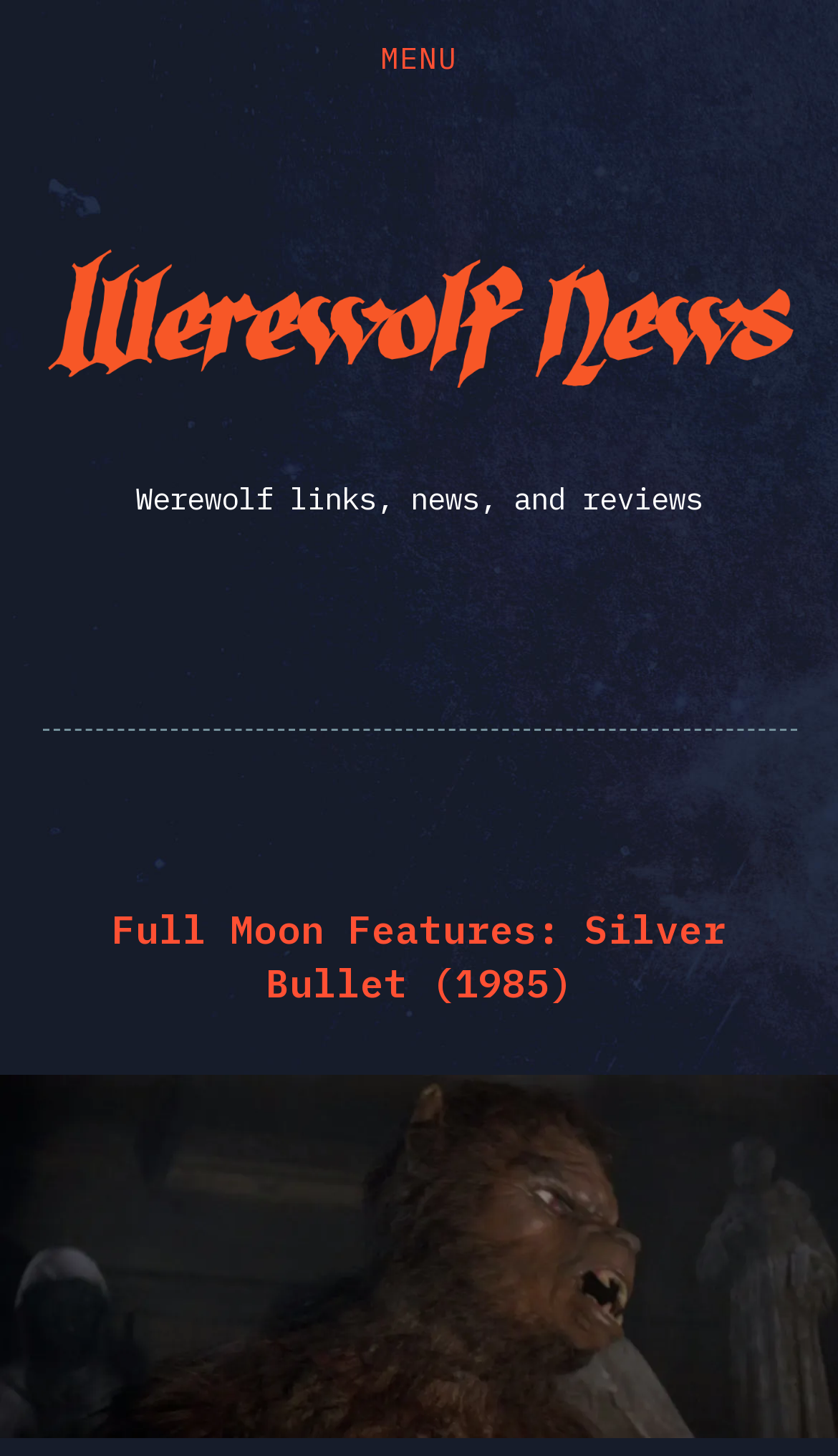Extract the text of the main heading from the webpage.

Full Moon Features: Silver Bullet (1985)